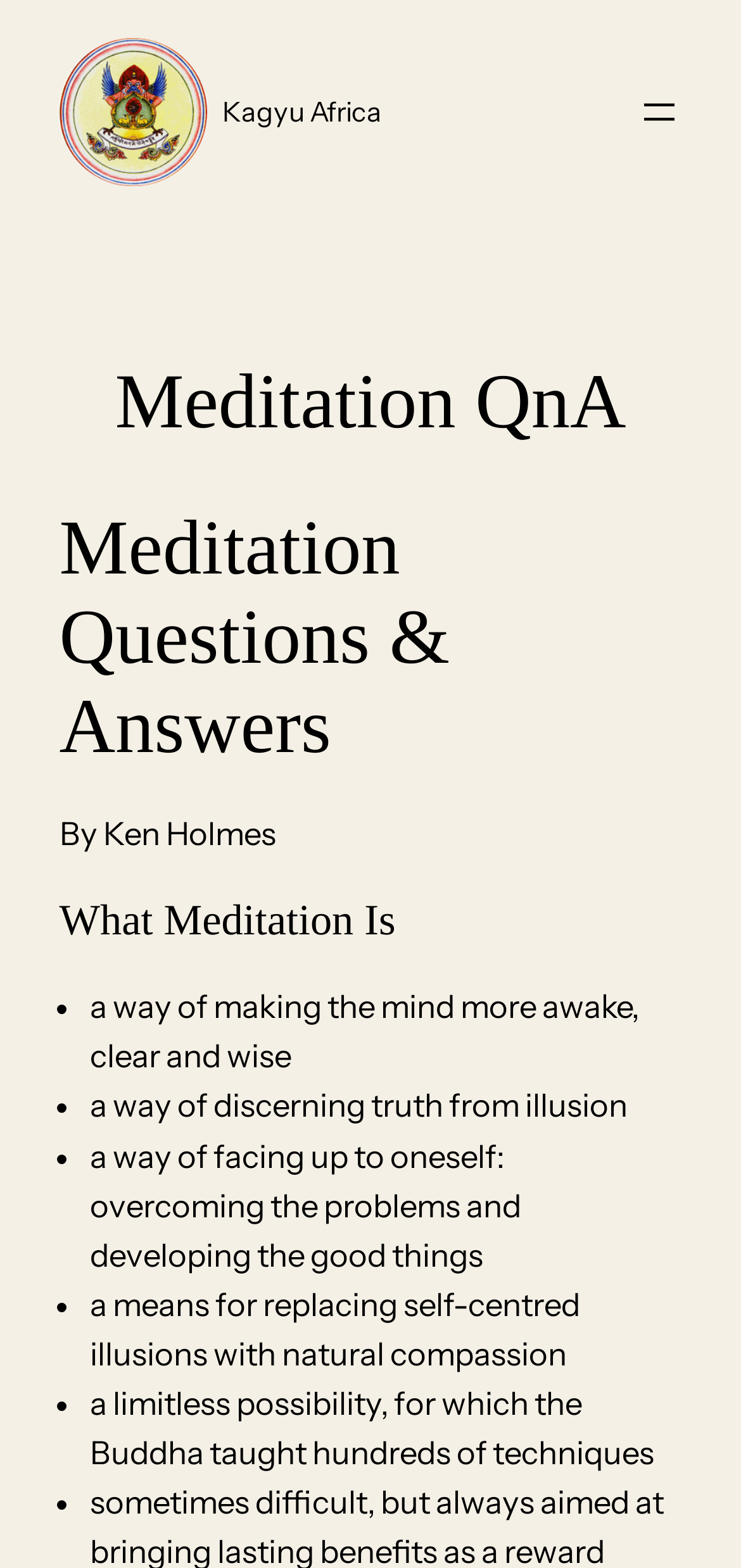Locate the bounding box for the described UI element: "aria-label="Open menu"". Ensure the coordinates are four float numbers between 0 and 1, formatted as [left, top, right, bottom].

[0.858, 0.057, 0.92, 0.086]